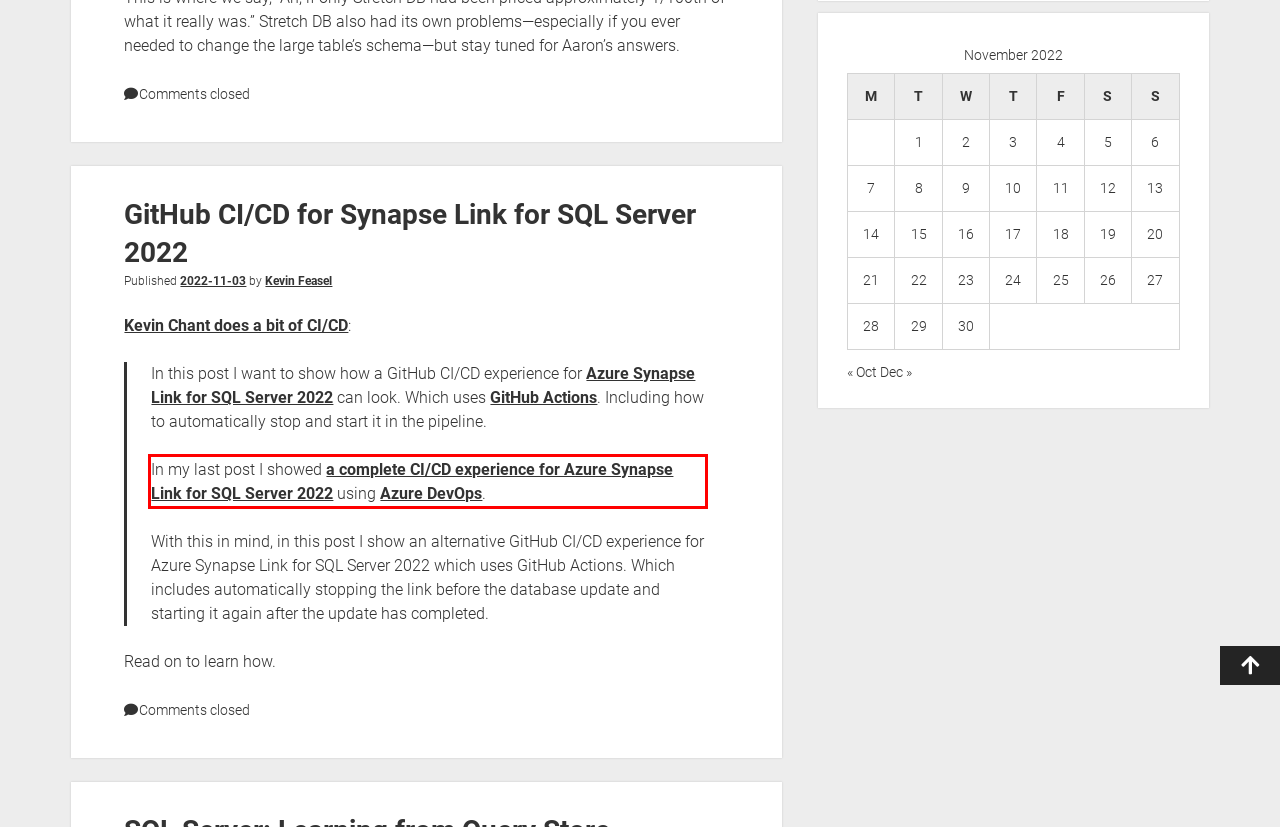View the screenshot of the webpage and identify the UI element surrounded by a red bounding box. Extract the text contained within this red bounding box.

In my last post I showed a complete CI/CD experience for Azure Synapse Link for SQL Server 2022 using Azure DevOps.